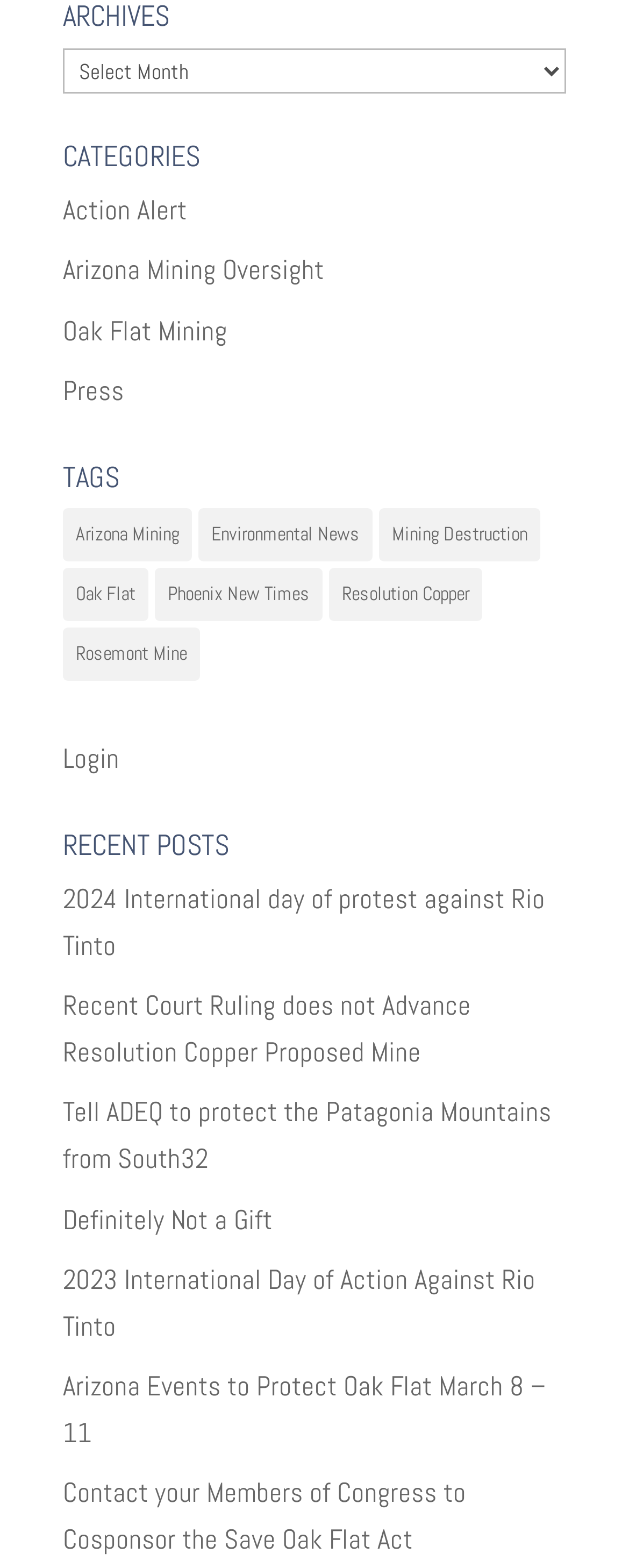Can you specify the bounding box coordinates for the region that should be clicked to fulfill this instruction: "Login".

[0.1, 0.472, 0.19, 0.495]